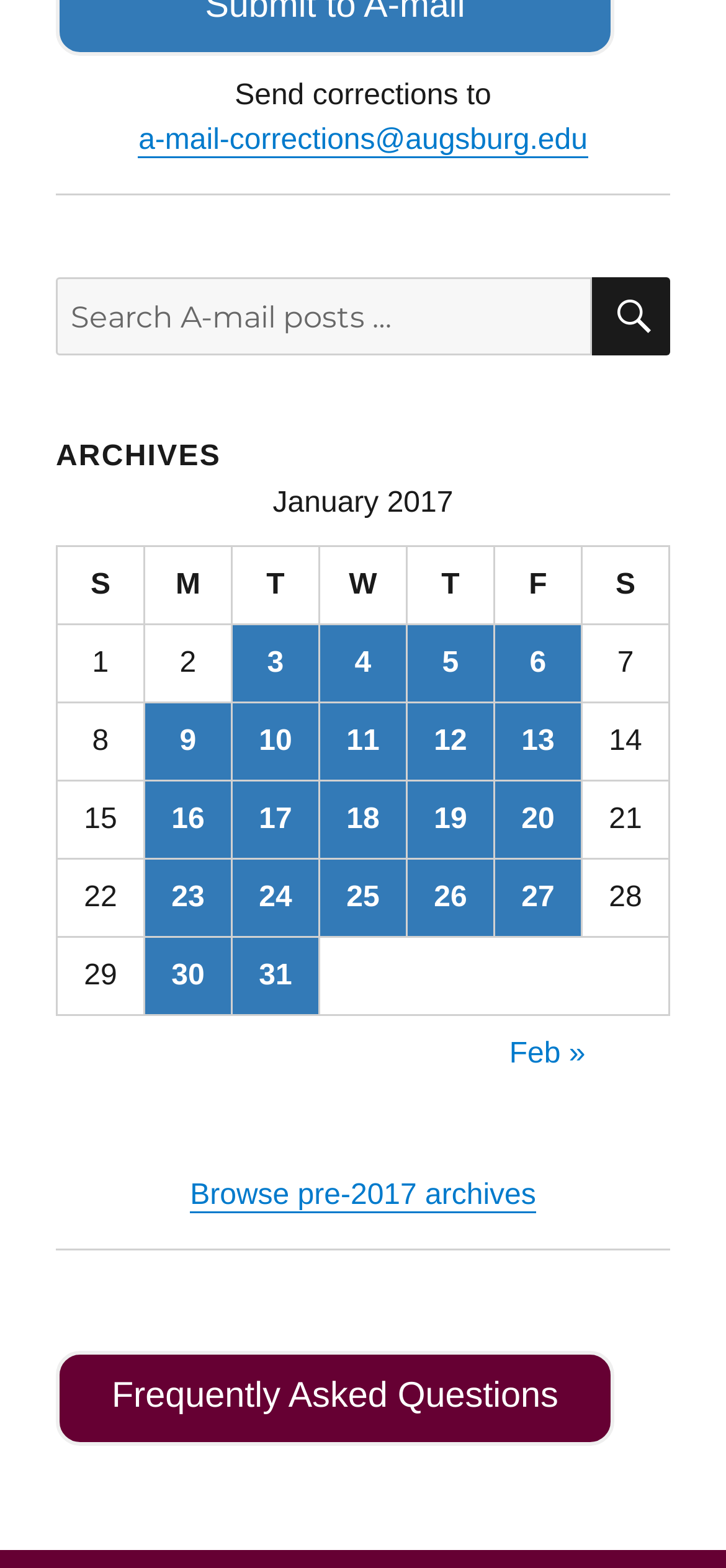What is the email address to send corrections to?
Please provide a single word or phrase based on the screenshot.

a-mail-corrections@augsburg.edu